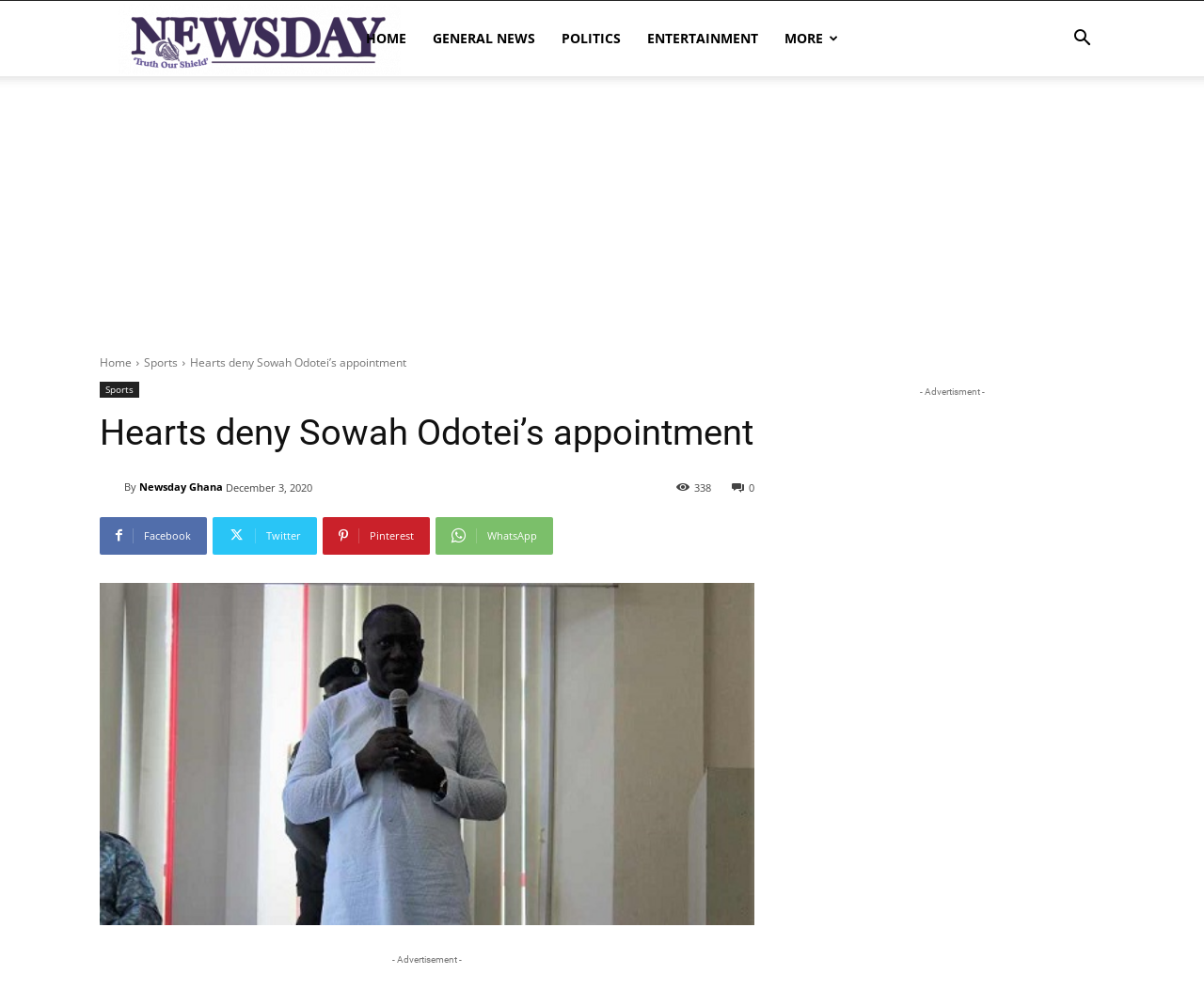What is the category of the news article?
Please provide an in-depth and detailed response to the question.

I found the answer by examining the link 'Sports' above the article title, which indicates the category of the news article.